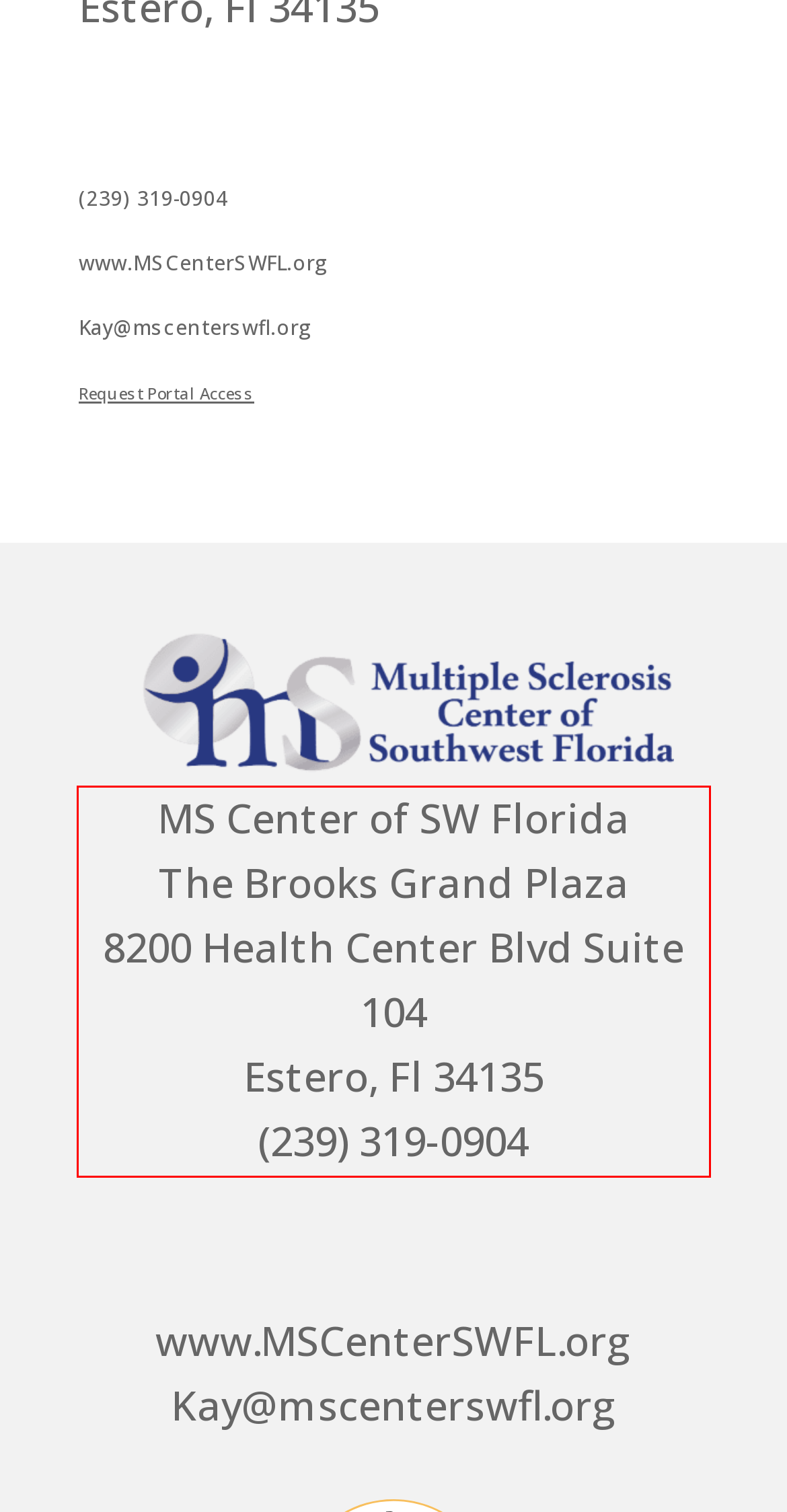The screenshot provided shows a webpage with a red bounding box. Apply OCR to the text within this red bounding box and provide the extracted content.

MS Center of SW Florida The Brooks Grand Plaza 8200 Health Center Blvd Suite 104 Estero, Fl 34135 (239) 319-0904